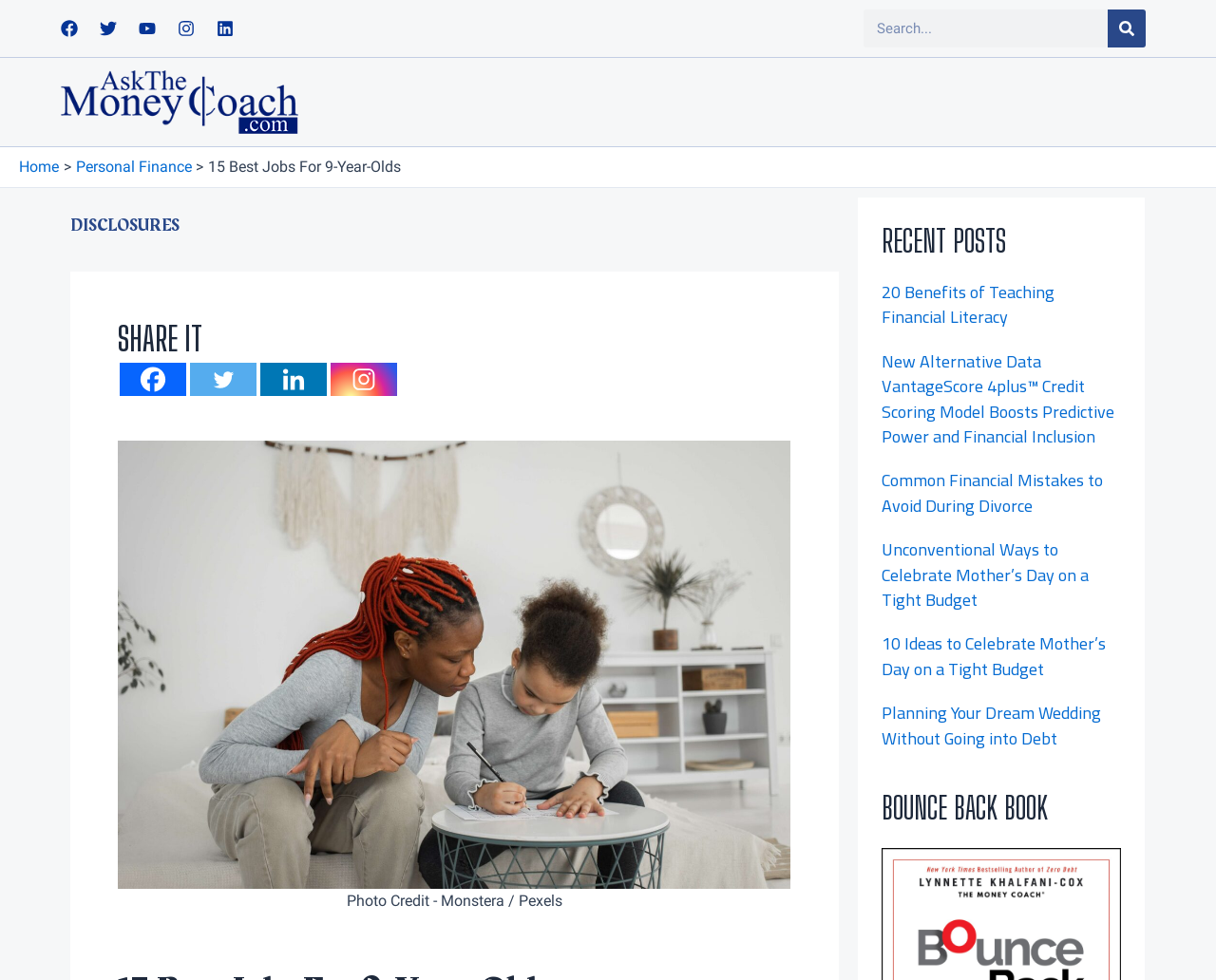What is the name of the book promoted on the webpage?
Based on the screenshot, give a detailed explanation to answer the question.

I found the answer by scrolling down to the bottom of the webpage, where there is a section titled 'BOUNCE BACK BOOK'. This section appears to be promoting a book with this title.